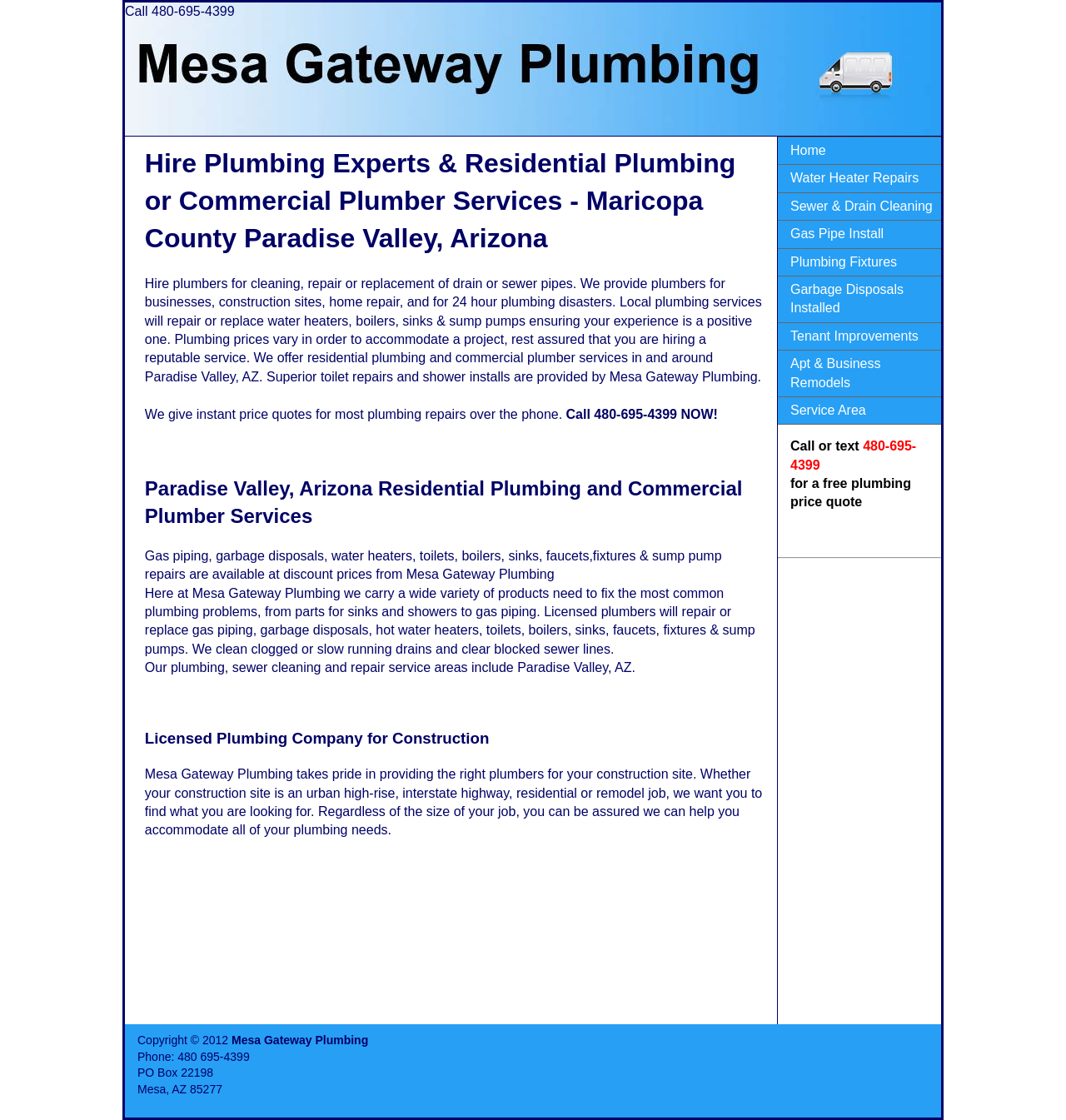Identify the bounding box for the element characterized by the following description: "Home".

[0.73, 0.123, 0.883, 0.147]